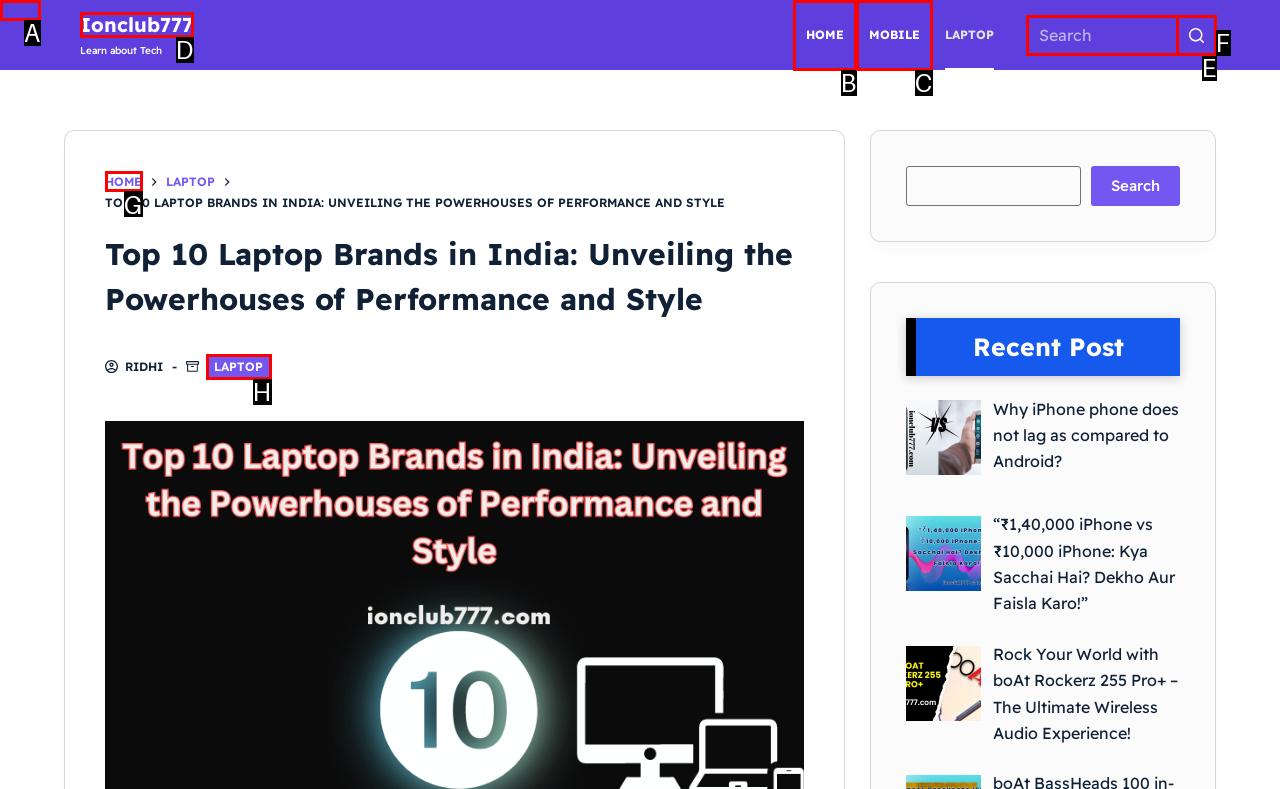From the description: Skip to content, select the HTML element that fits best. Reply with the letter of the appropriate option.

A